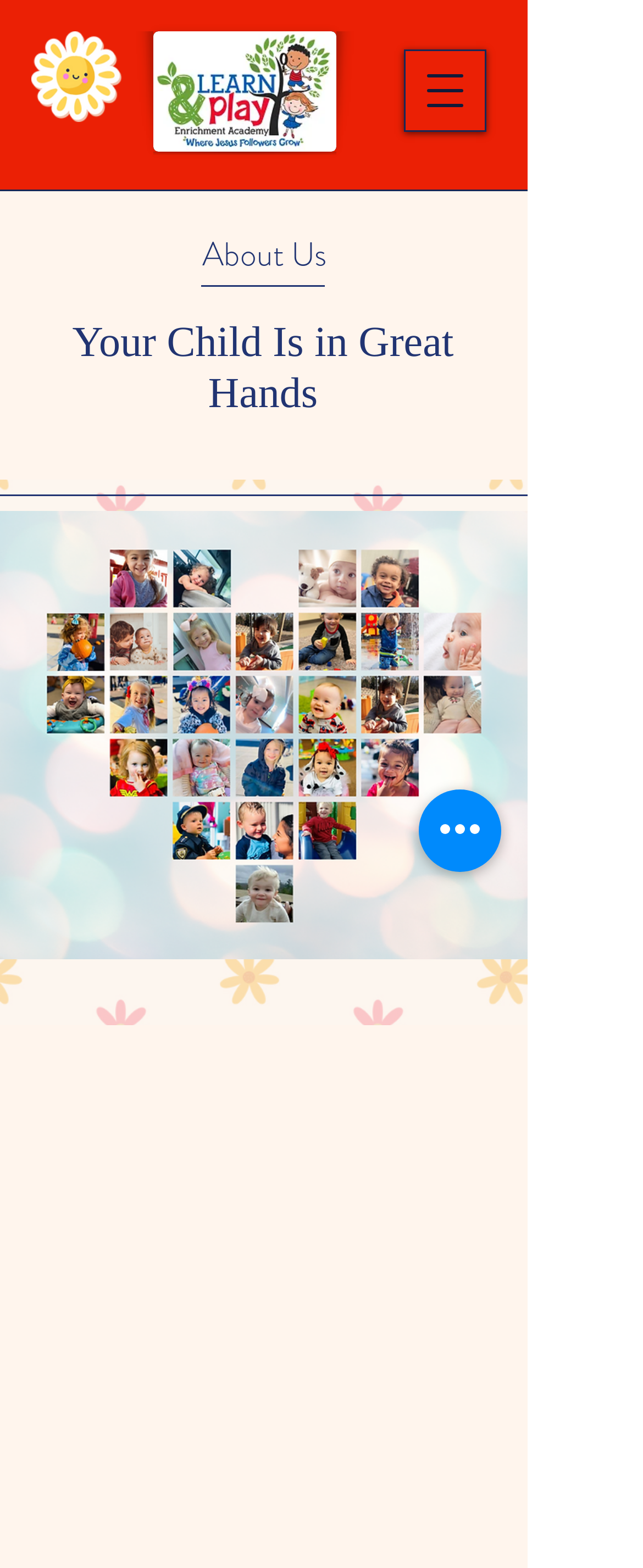What is the purpose of the academy?
Please provide a comprehensive answer based on the information in the image.

I inferred the purpose of the academy by reading the mission statement, which states that the academy aims to 'plant seeds that will point children to Jesus through our quality education & exceptional care.' This suggests that the academy's primary goal is to provide a good education and care for its students.